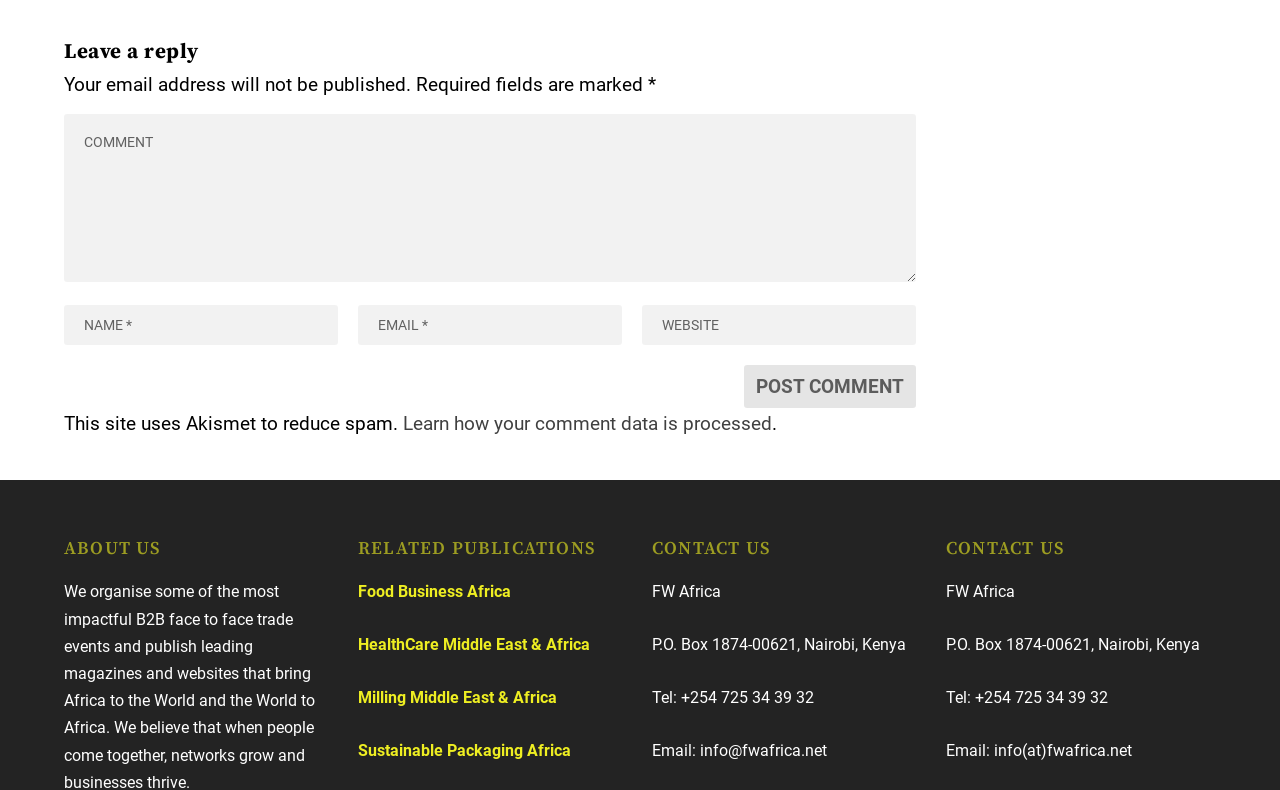What is required to post a comment?
Look at the image and answer with only one word or phrase.

Name, email, and comment